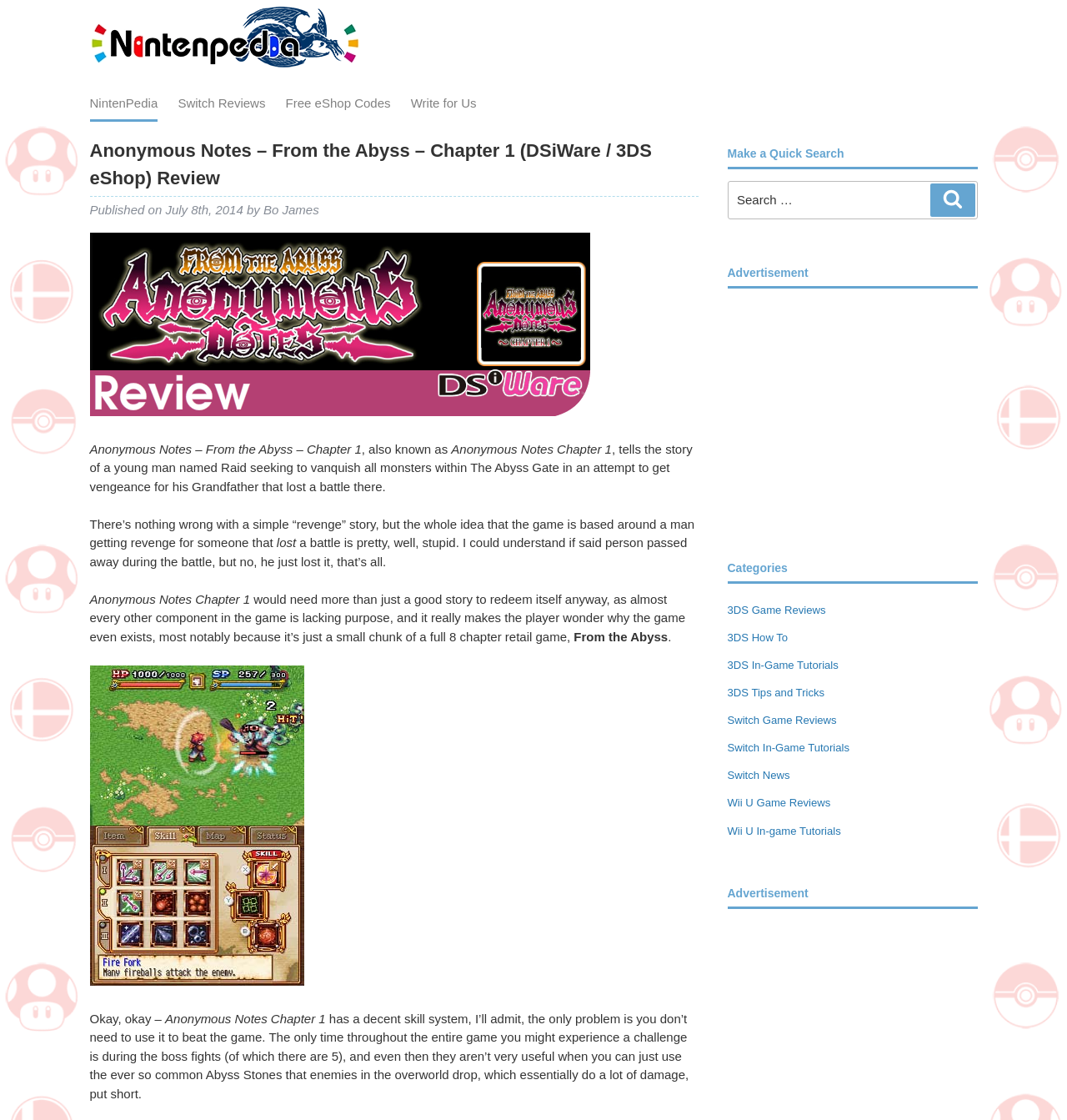Point out the bounding box coordinates of the section to click in order to follow this instruction: "Click on the 'NintenPedia' link".

[0.084, 0.05, 0.339, 0.063]